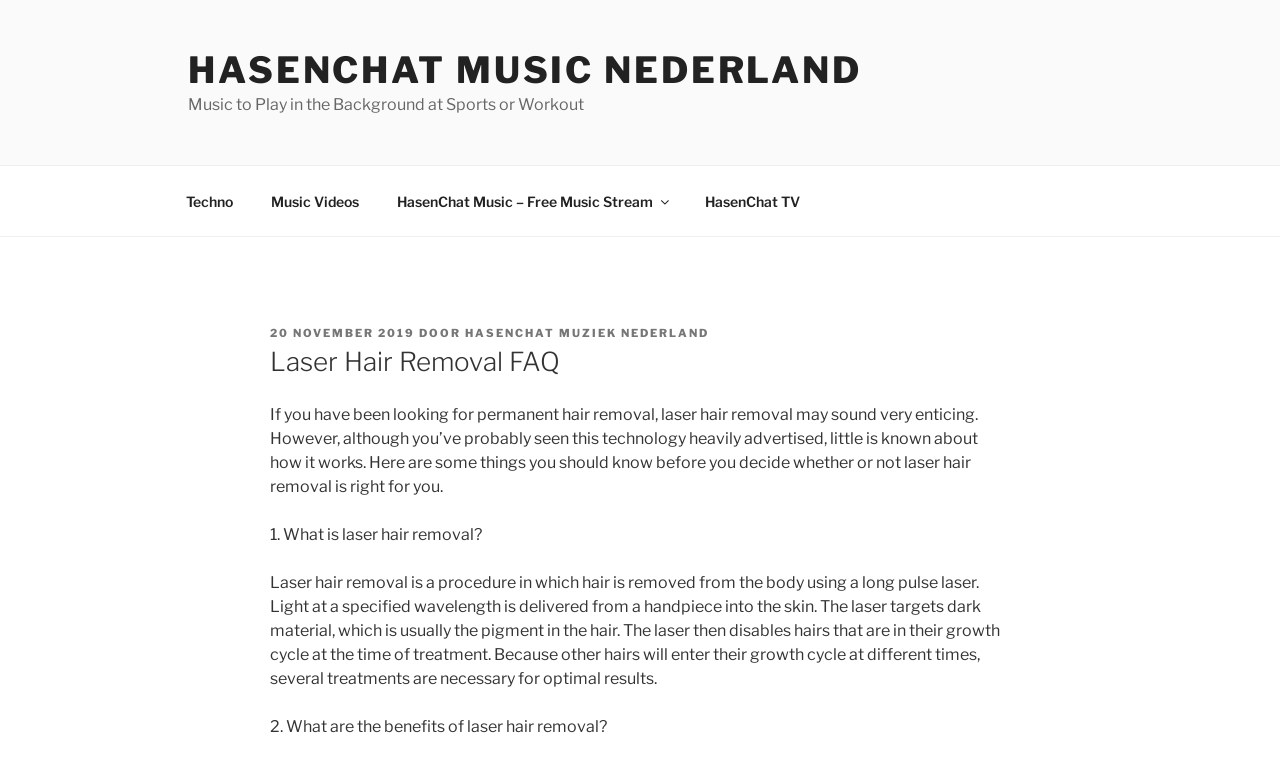Could you please study the image and provide a detailed answer to the question:
What is the main topic of this webpage?

Based on the webpage content, I can see that the main topic is laser hair removal, as indicated by the heading 'Laser Hair Removal FAQ' and the detailed text explaining the procedure and its benefits.